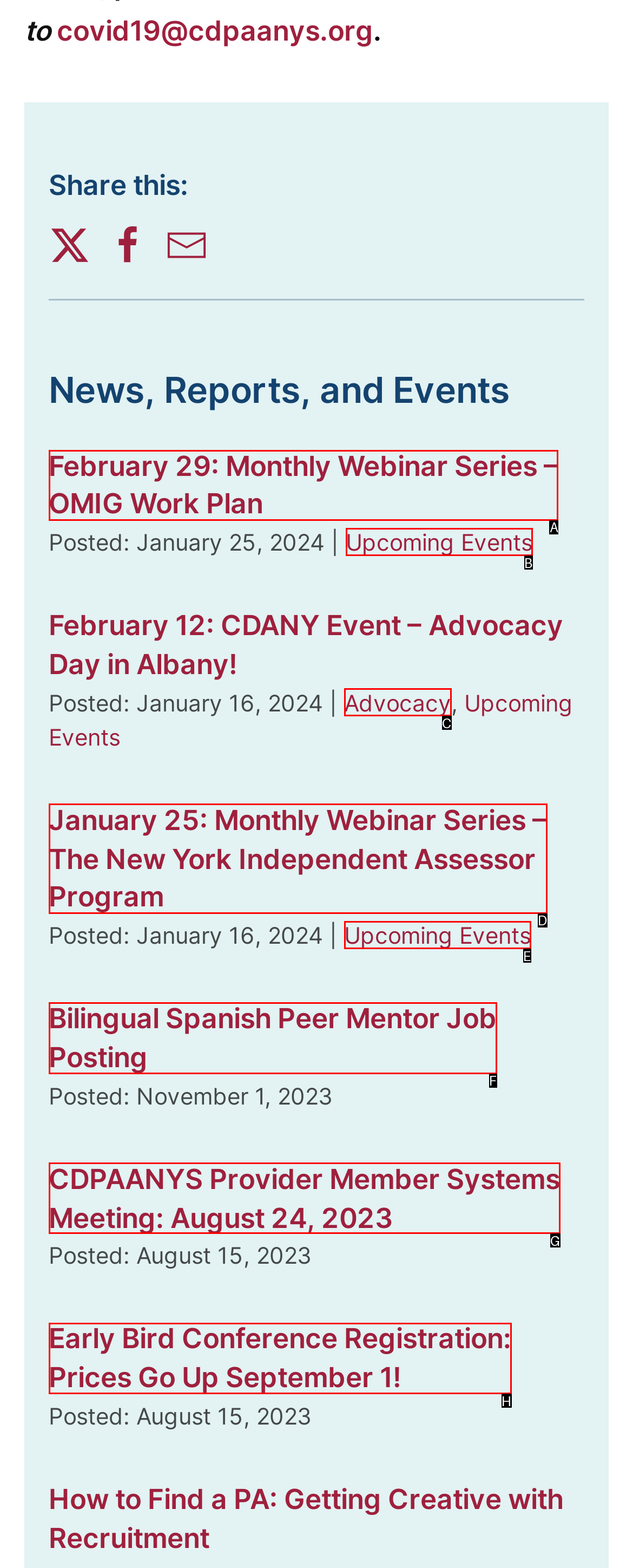Point out the specific HTML element to click to complete this task: View February 29 webinar series Reply with the letter of the chosen option.

A